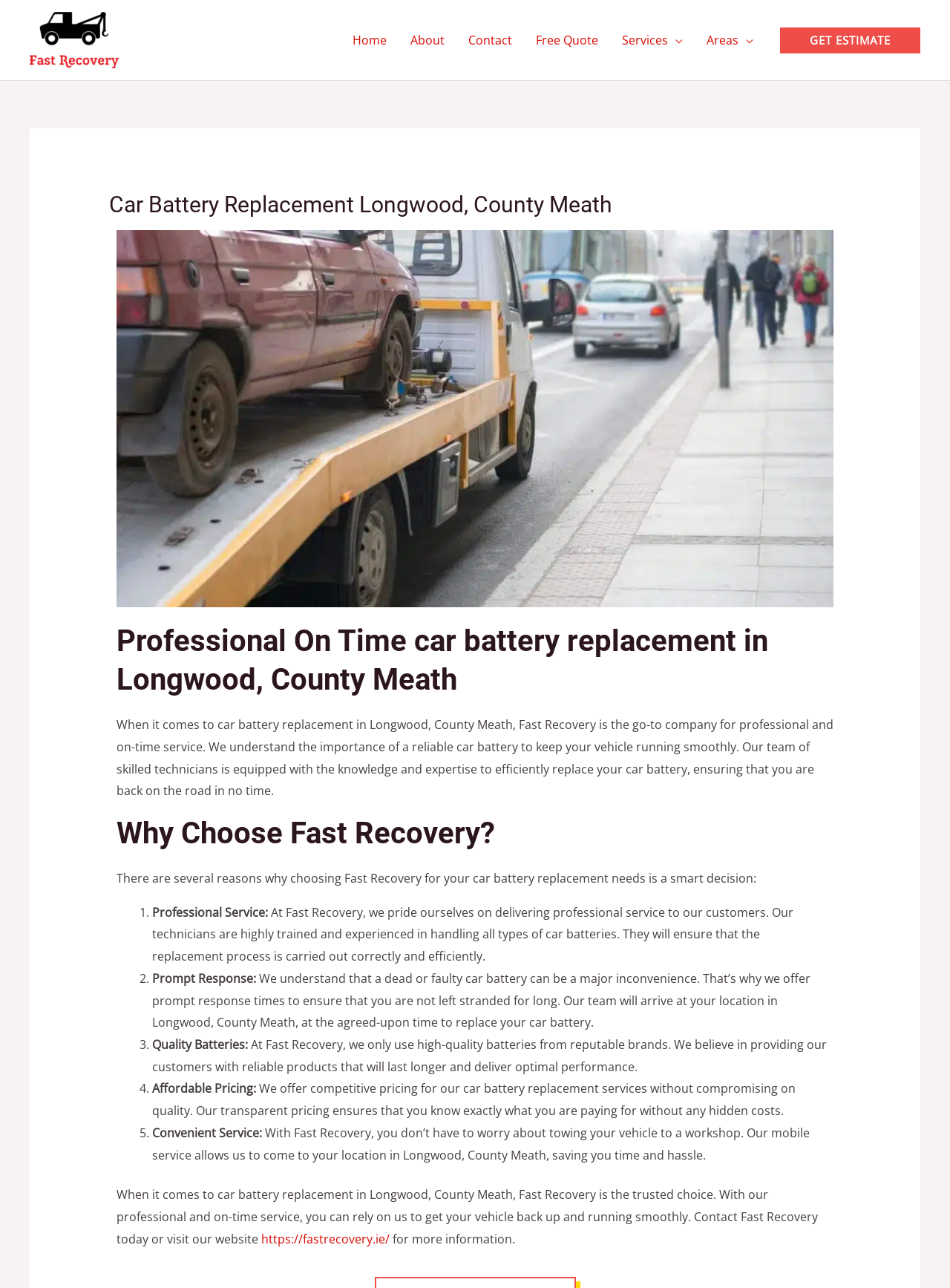Examine the image carefully and respond to the question with a detailed answer: 
Is the service available 24/7?

The service is available 24/7, which is mentioned in the meta description 'Fast Recovery offers Car Battery Replacement services in Longwood, County Meath. Fast response emergency 24/7...'.